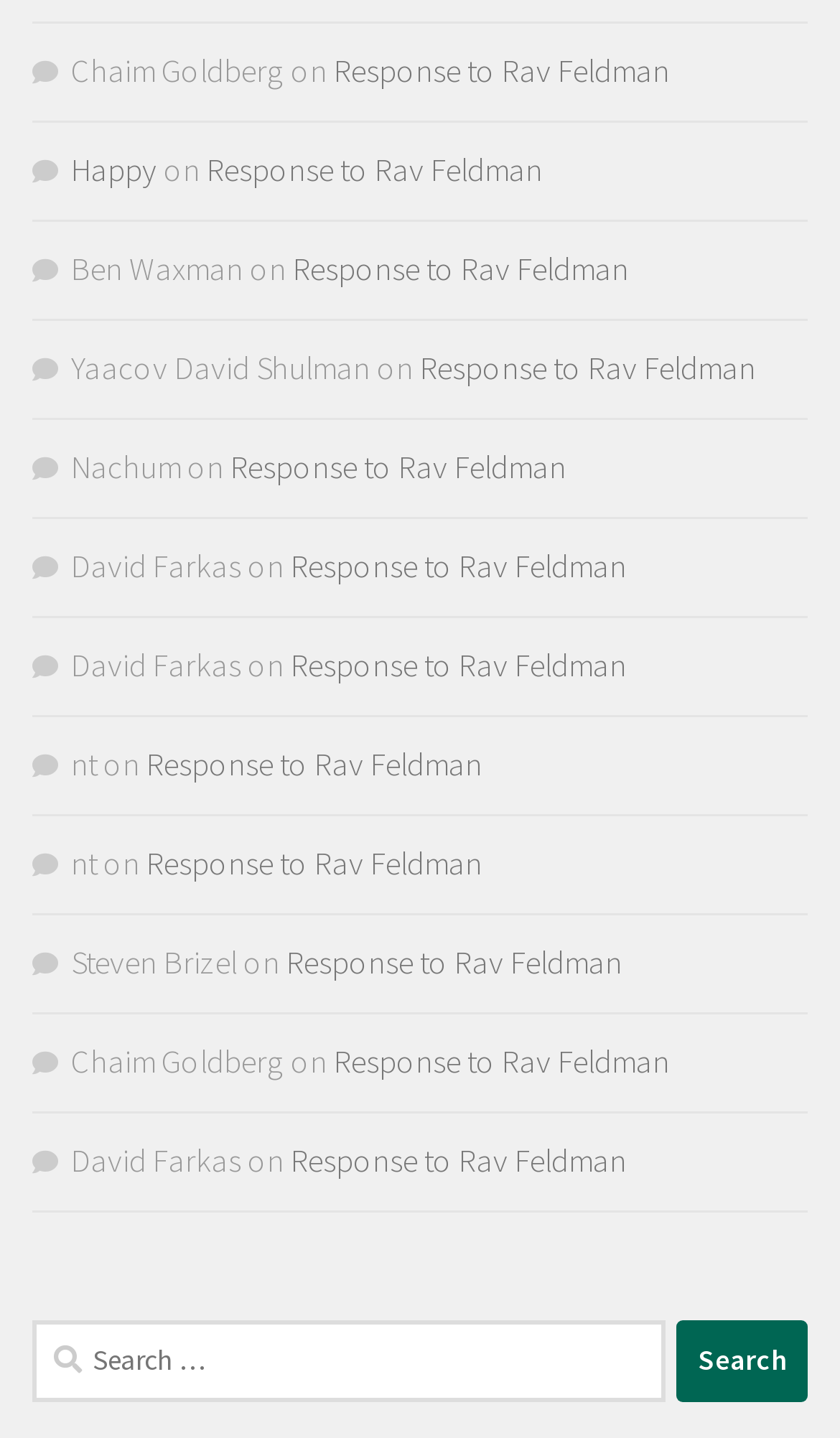Extract the bounding box of the UI element described as: "Happy".

[0.085, 0.103, 0.187, 0.131]